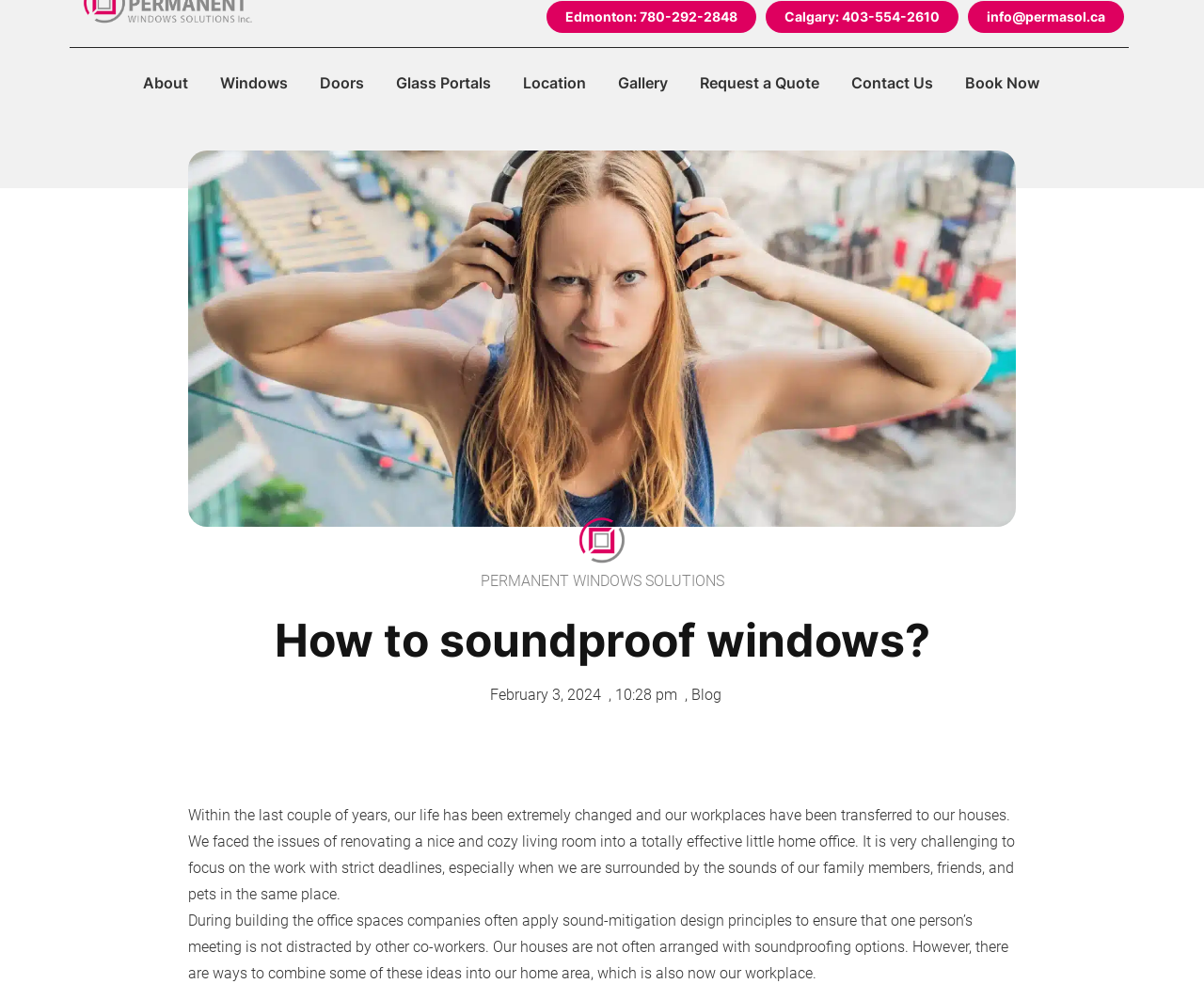Determine the bounding box coordinates for the HTML element mentioned in the following description: "Windows". The coordinates should be a list of four floats ranging from 0 to 1, represented as [left, top, right, bottom].

[0.17, 0.063, 0.253, 0.105]